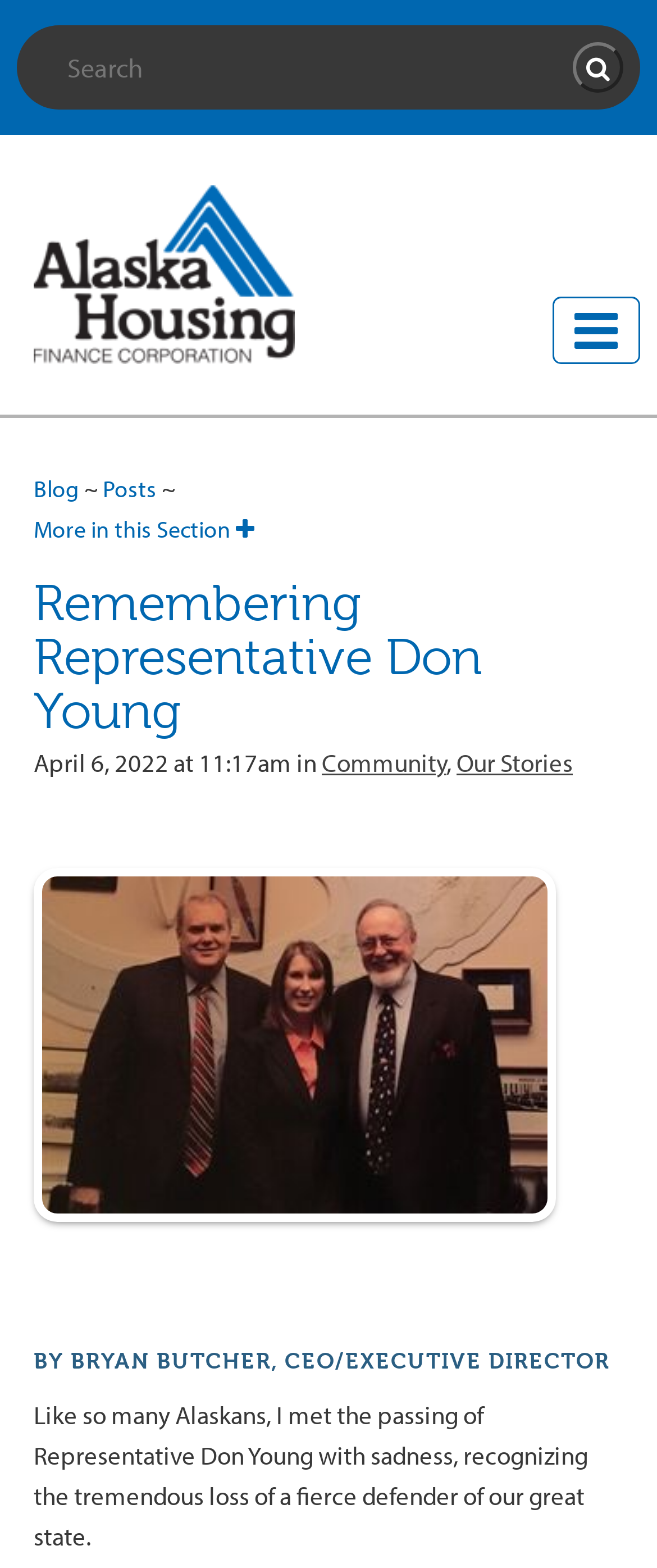Refer to the image and provide an in-depth answer to the question:
What is the title of the section where this article is located?

The article is located in the 'Our Stories' section, as indicated by the link 'Our Stories' in the navigation menu.